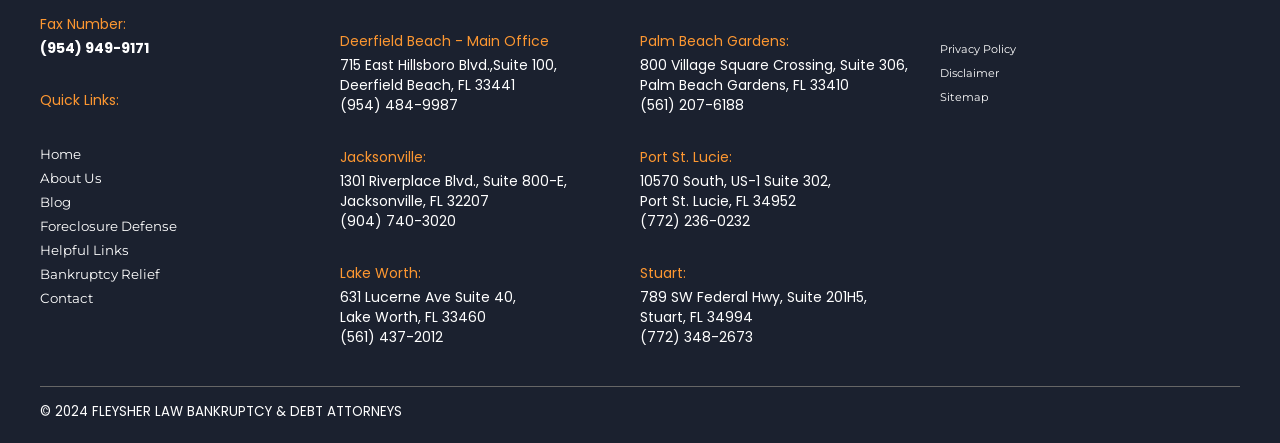Could you locate the bounding box coordinates for the section that should be clicked to accomplish this task: "Call the phone number".

None